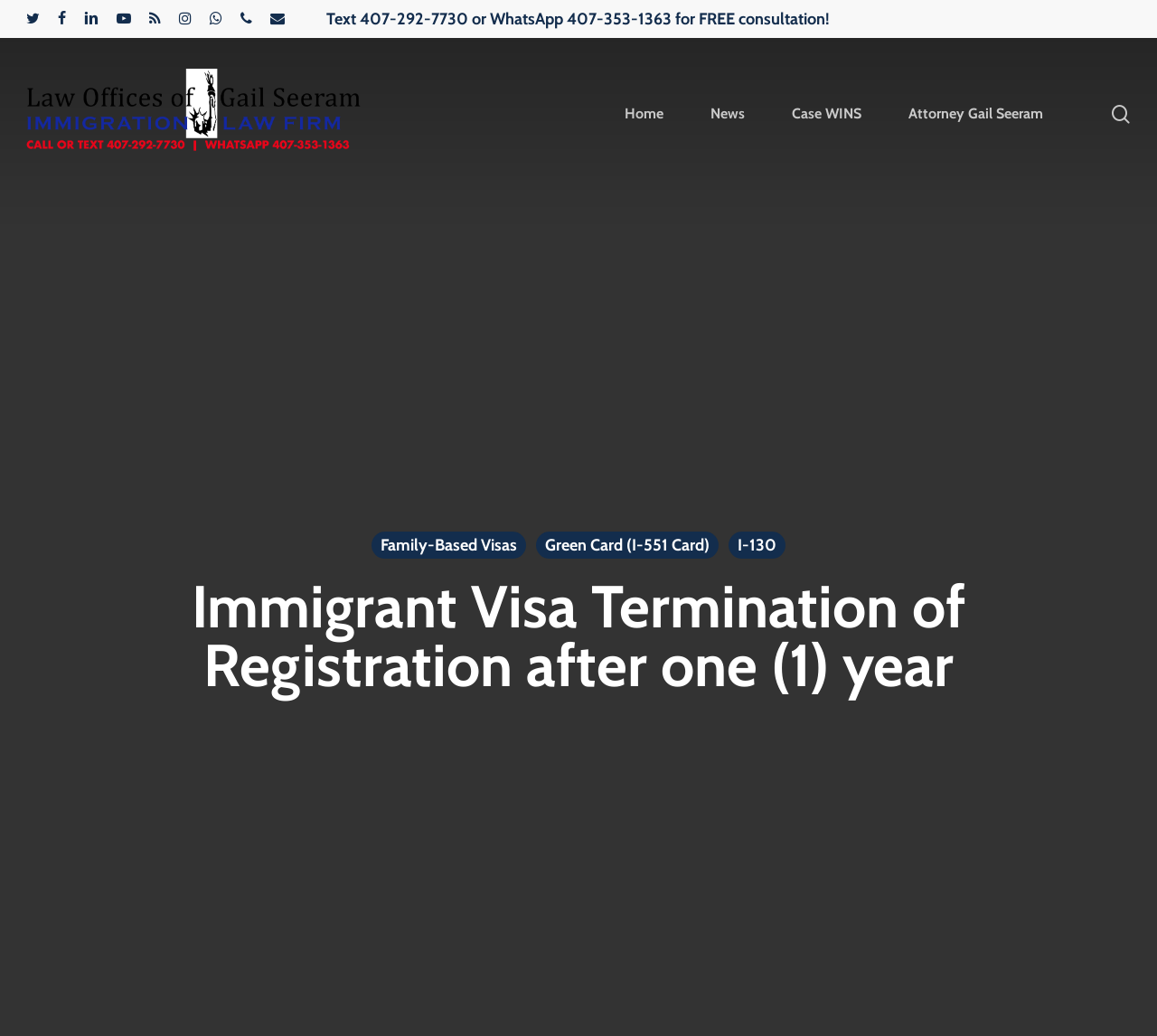Carefully observe the image and respond to the question with a detailed answer:
How can users search the website?

The webpage has a search bar with a textbox and a 'Hit enter to search or ESC to close' instruction, indicating that users can search the website by typing in the search bar and pressing enter.